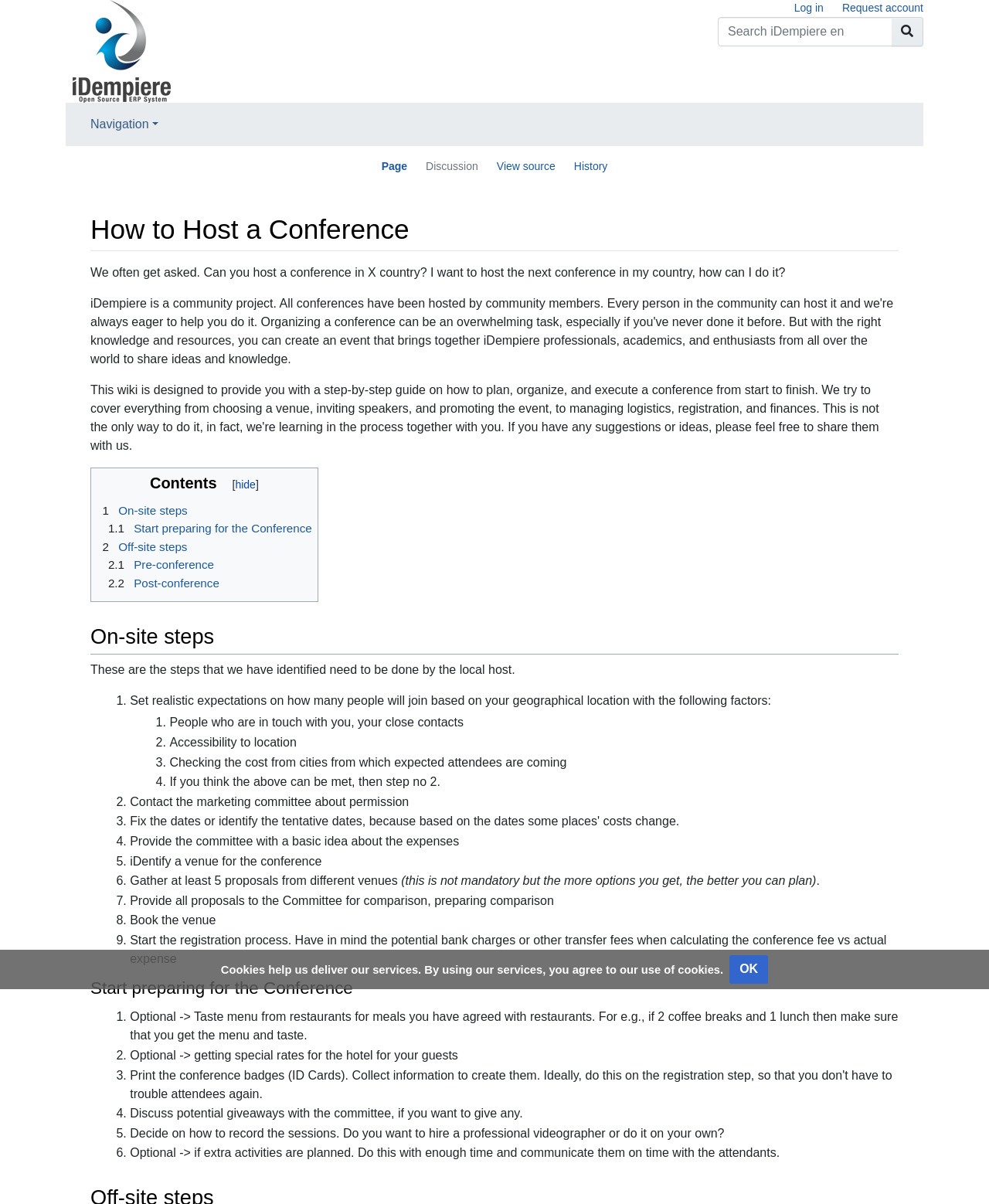What is the purpose of comparing proposals from different venues?
Look at the image and answer the question using a single word or phrase.

To plan better